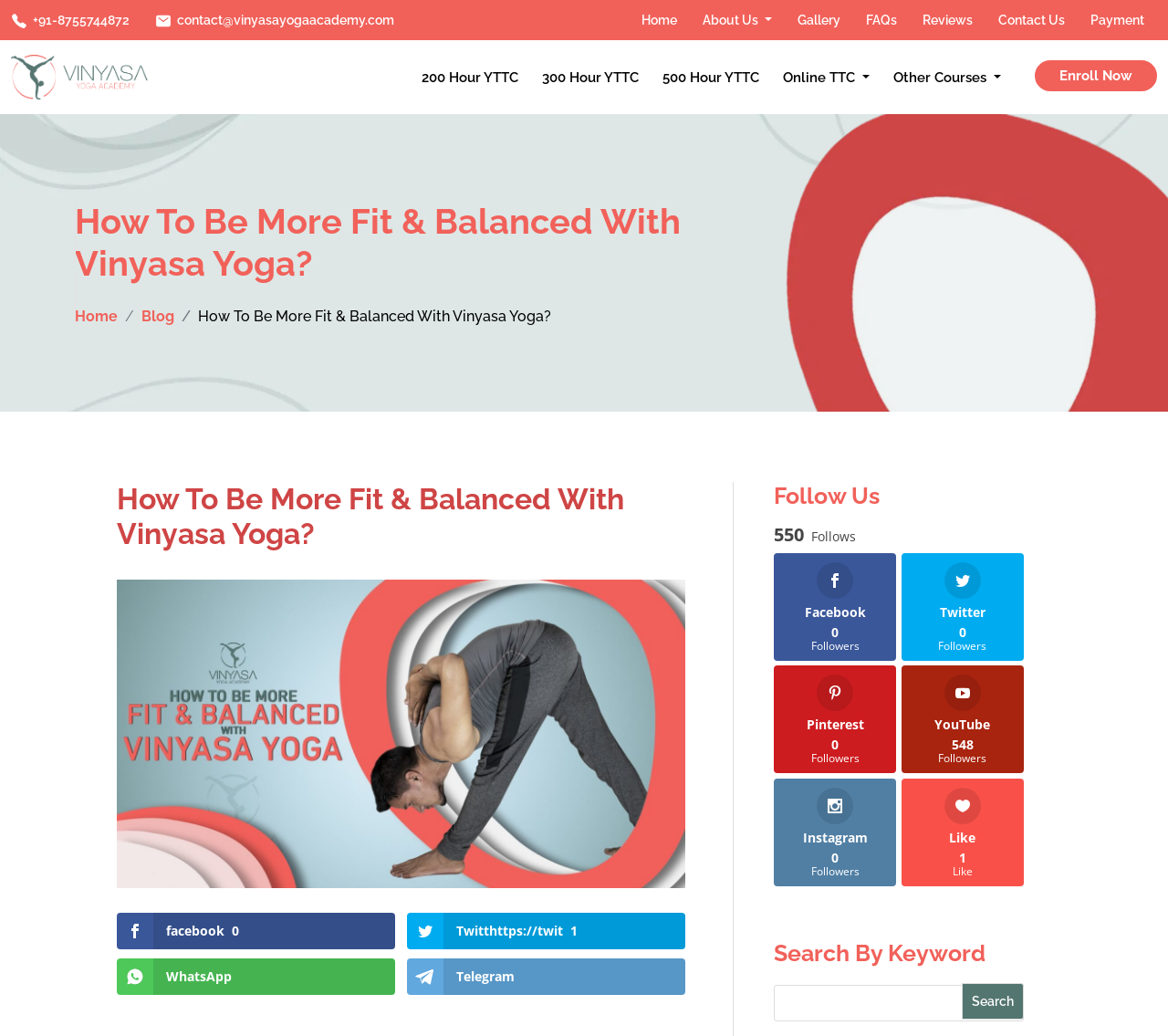Given the following UI element description: "TOTAL COVERING", find the bounding box coordinates in the webpage screenshot.

None